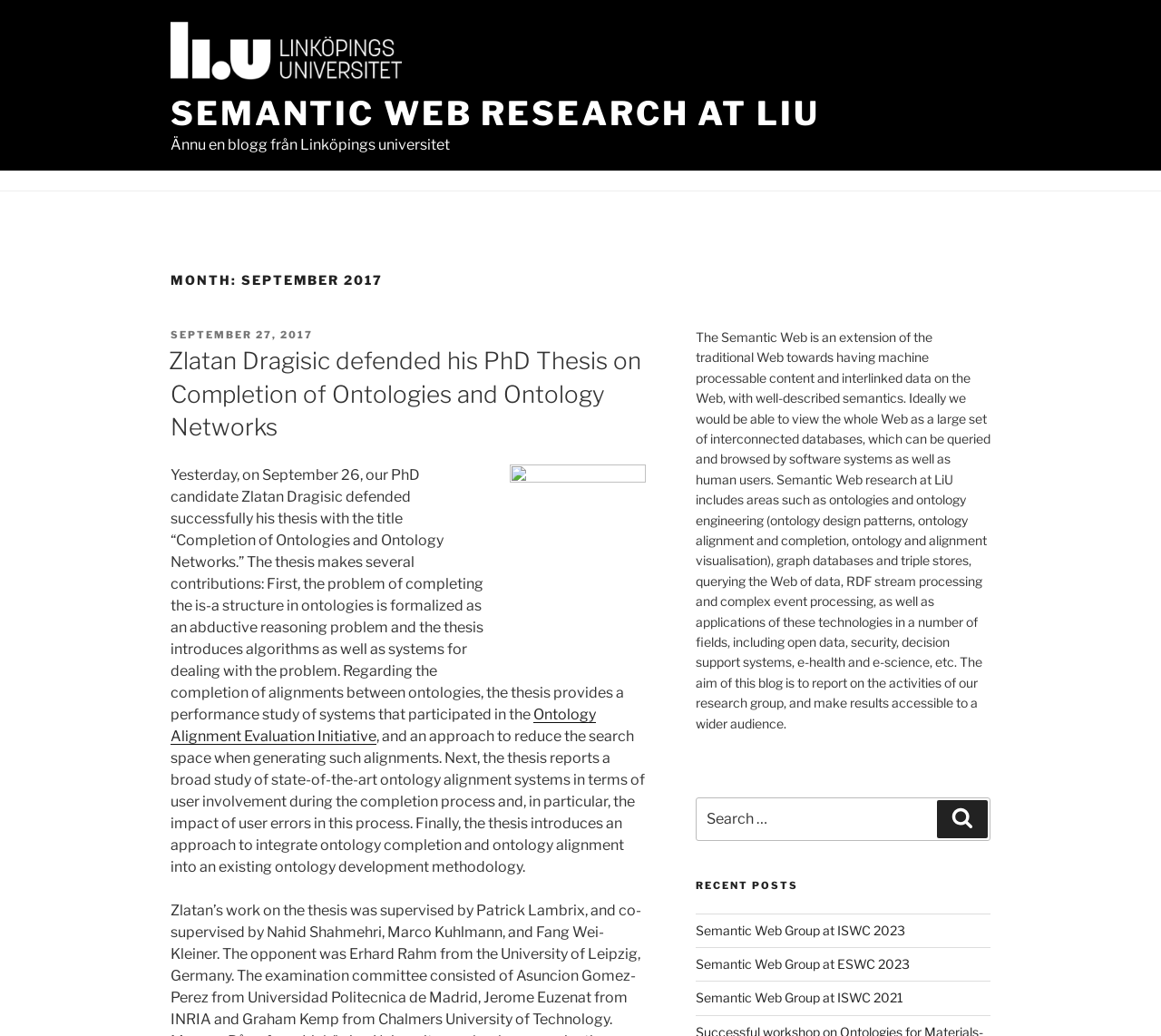From the webpage screenshot, predict the bounding box coordinates (top-left x, top-left y, bottom-right x, bottom-right y) for the UI element described here: Ontology Alignment Evaluation Initiative

[0.147, 0.681, 0.513, 0.719]